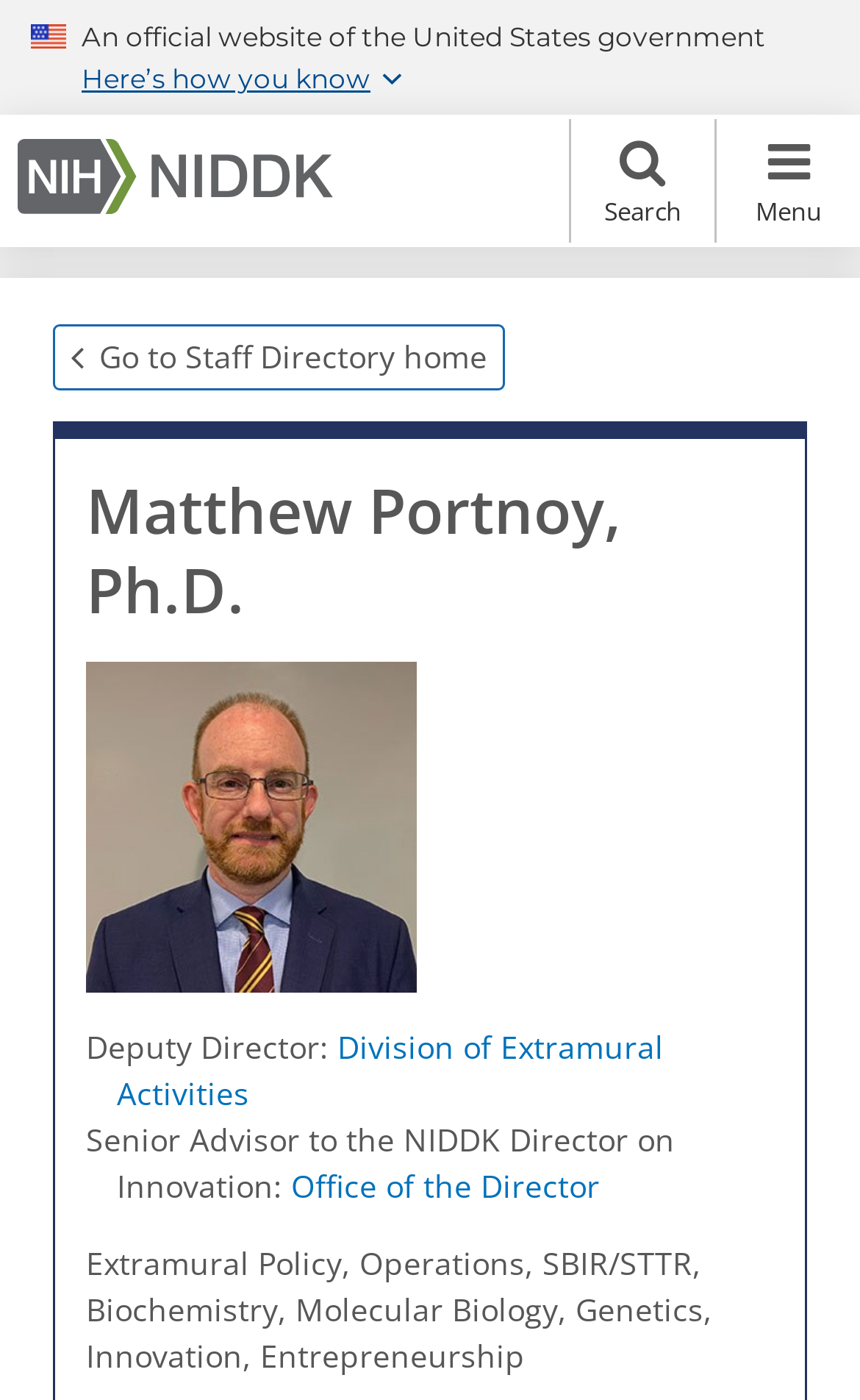Please answer the following question using a single word or phrase: What is the name of the person on this webpage?

Matthew Portnoy